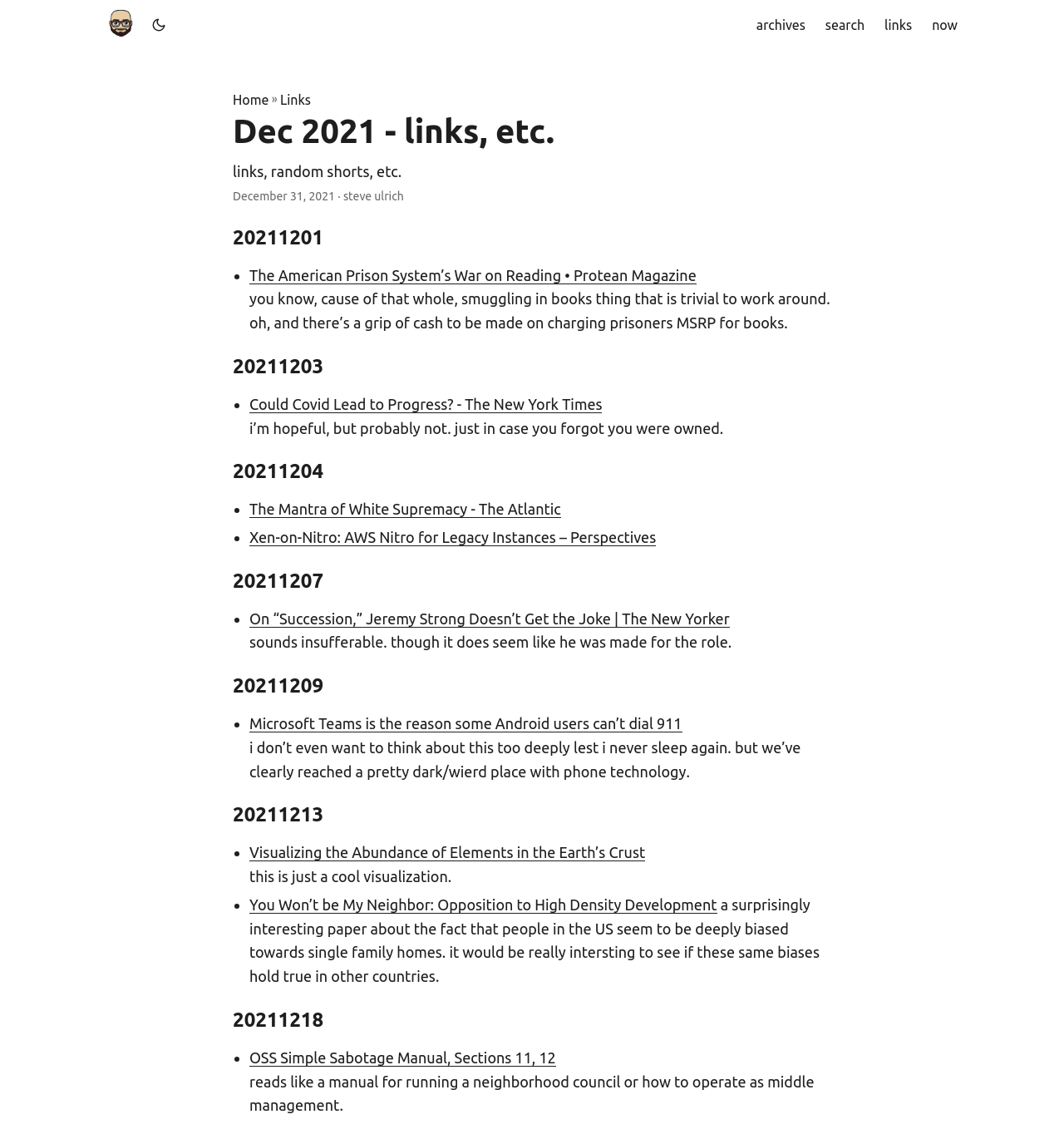Based on the image, please respond to the question with as much detail as possible:
Who is the author of the webpage?

The author's name is mentioned at the top of the webpage, below the heading 'Dec 2021 - links, etc.'. The text is '· steve ulrich', indicating that steve ulrich is the author or creator of the webpage.